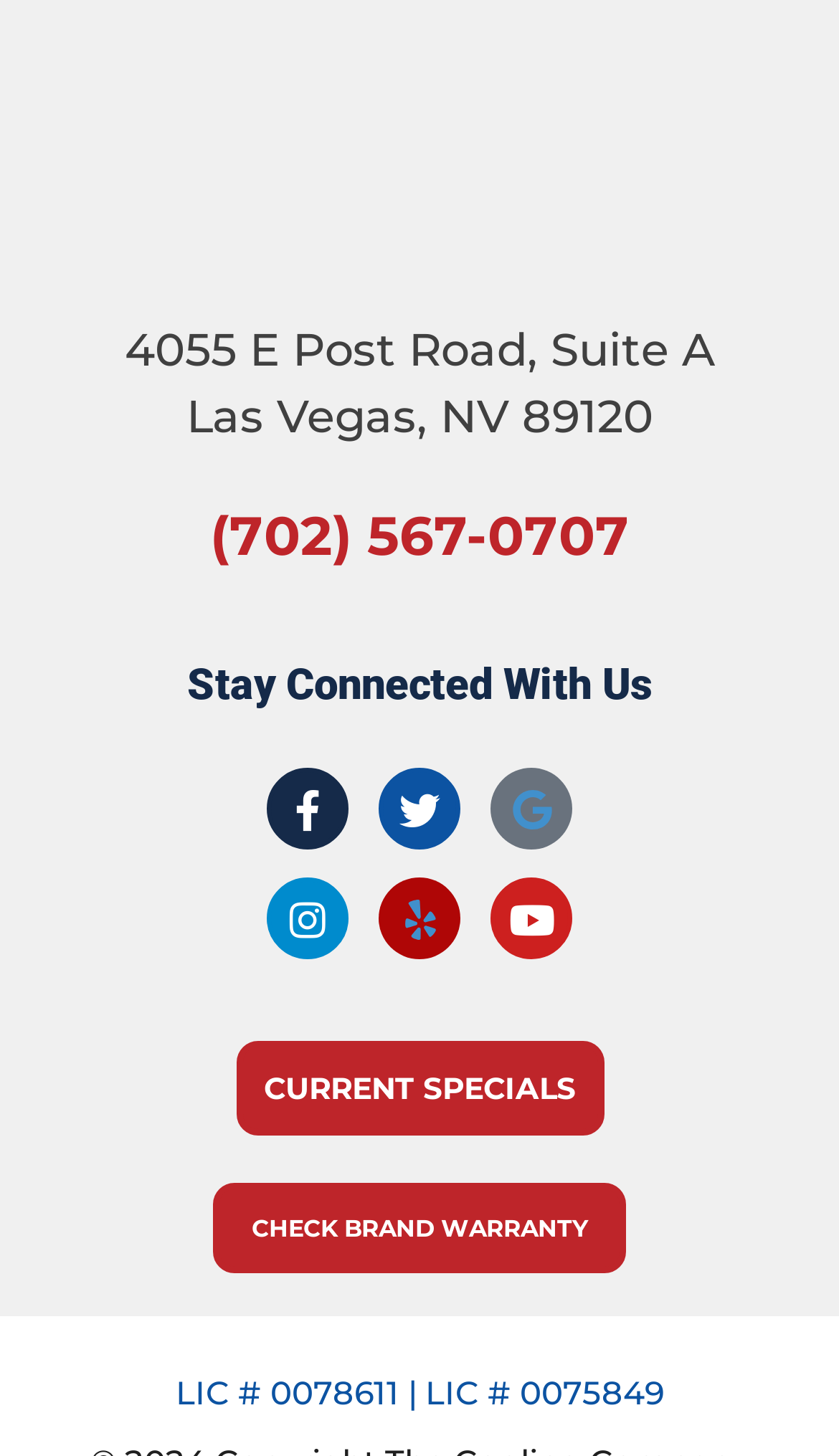Determine the bounding box for the described UI element: "Yelp Icon".

[0.451, 0.603, 0.549, 0.659]